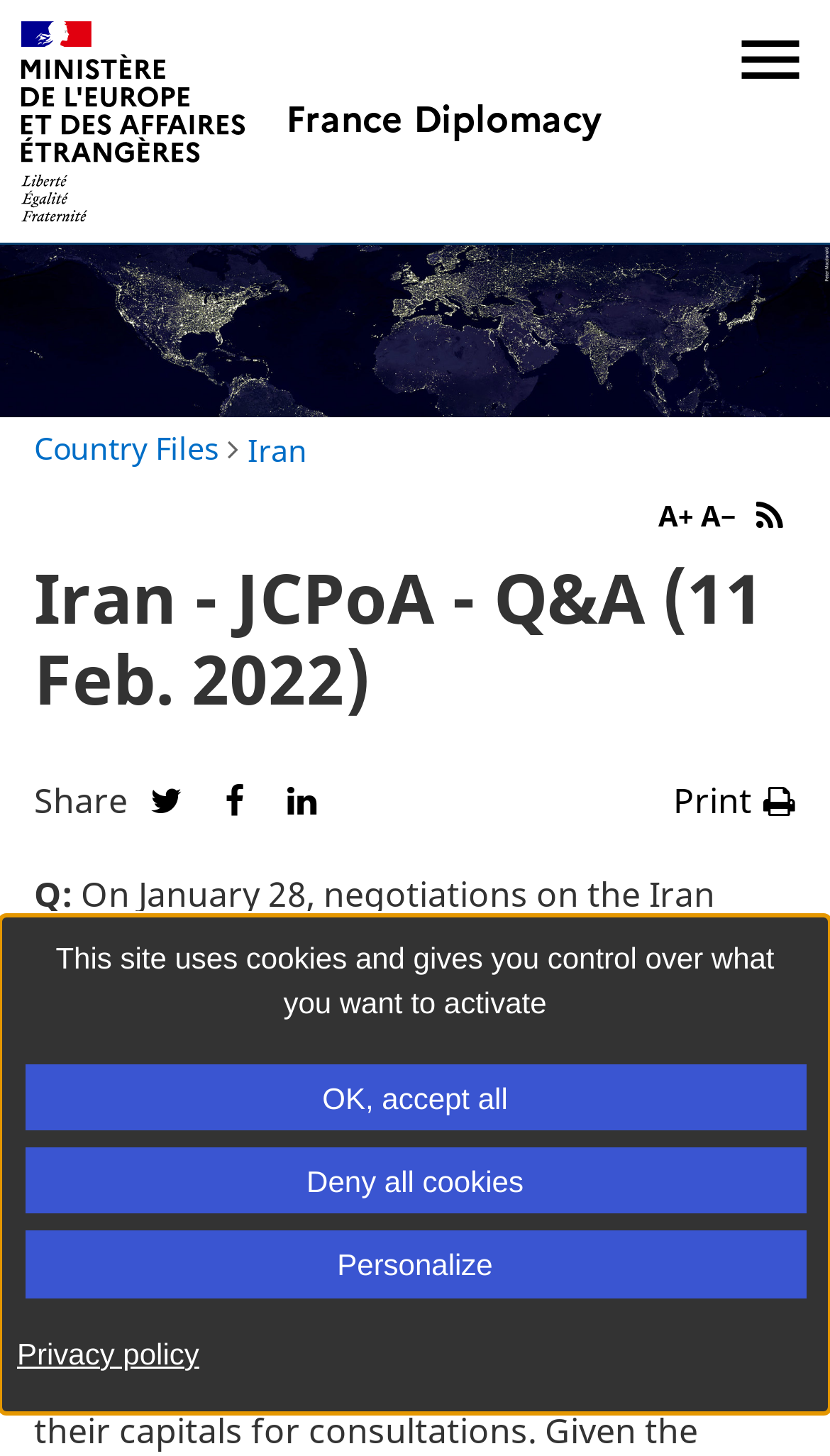Specify the bounding box coordinates (top-left x, top-left y, bottom-right x, bottom-right y) of the UI element in the screenshot that matches this description: Print

[0.811, 0.533, 0.959, 0.568]